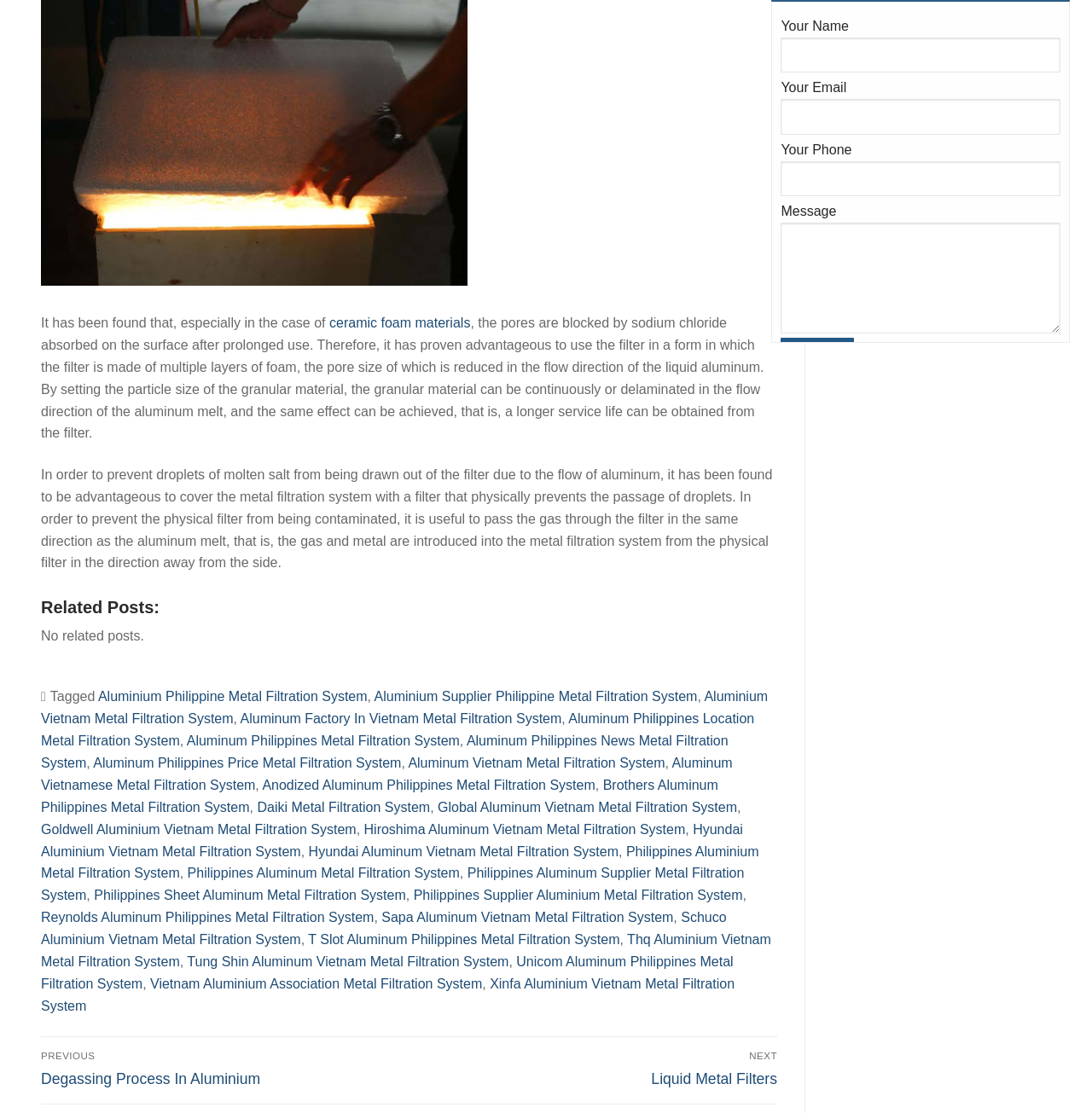What is the button labeled 'Send' used for?
Look at the image and answer with only one word or phrase.

To send a message